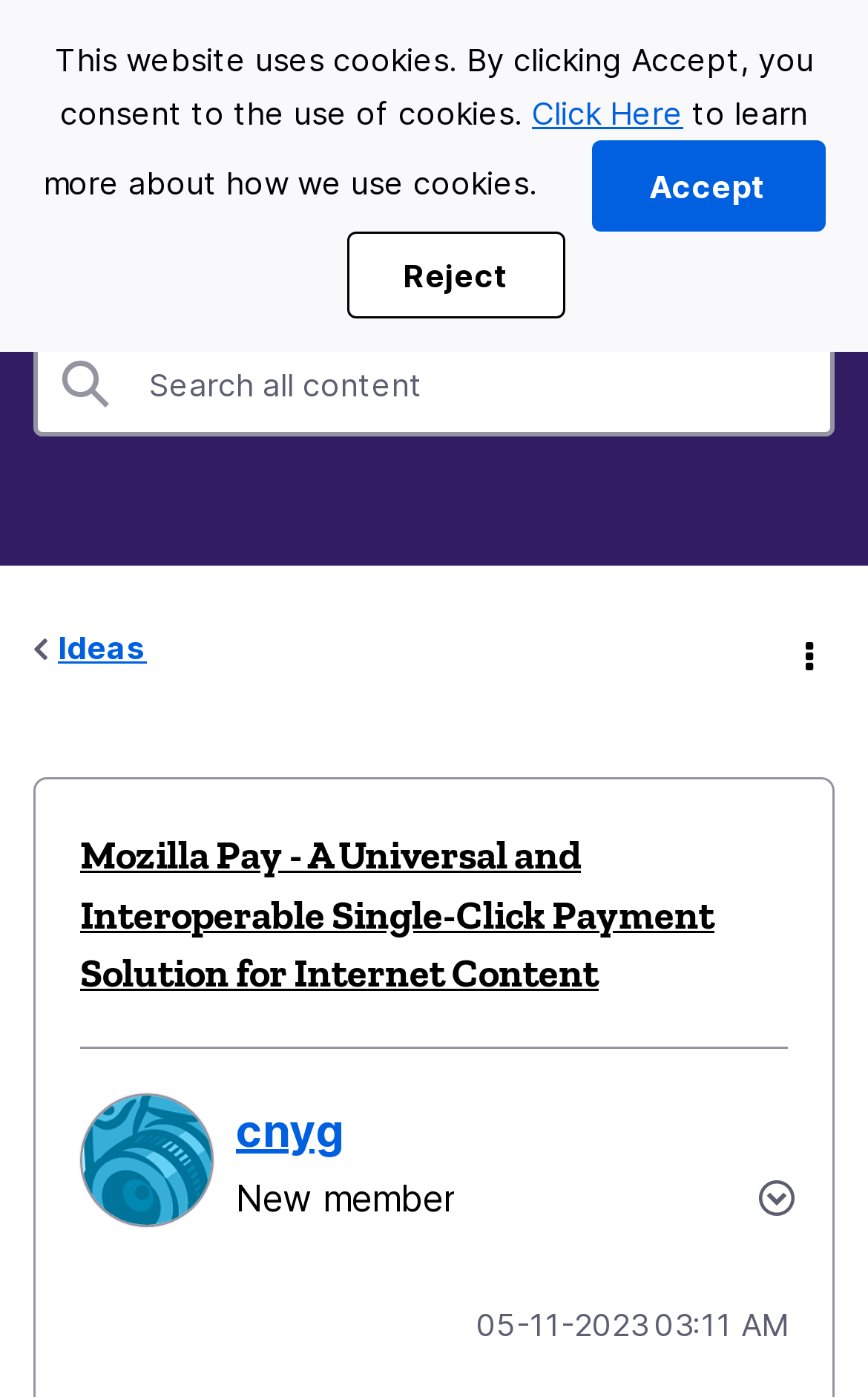Please identify the bounding box coordinates of the element I should click to complete this instruction: 'Search'. The coordinates should be given as four float numbers between 0 and 1, like this: [left, top, right, bottom].

[0.038, 0.238, 0.162, 0.311]